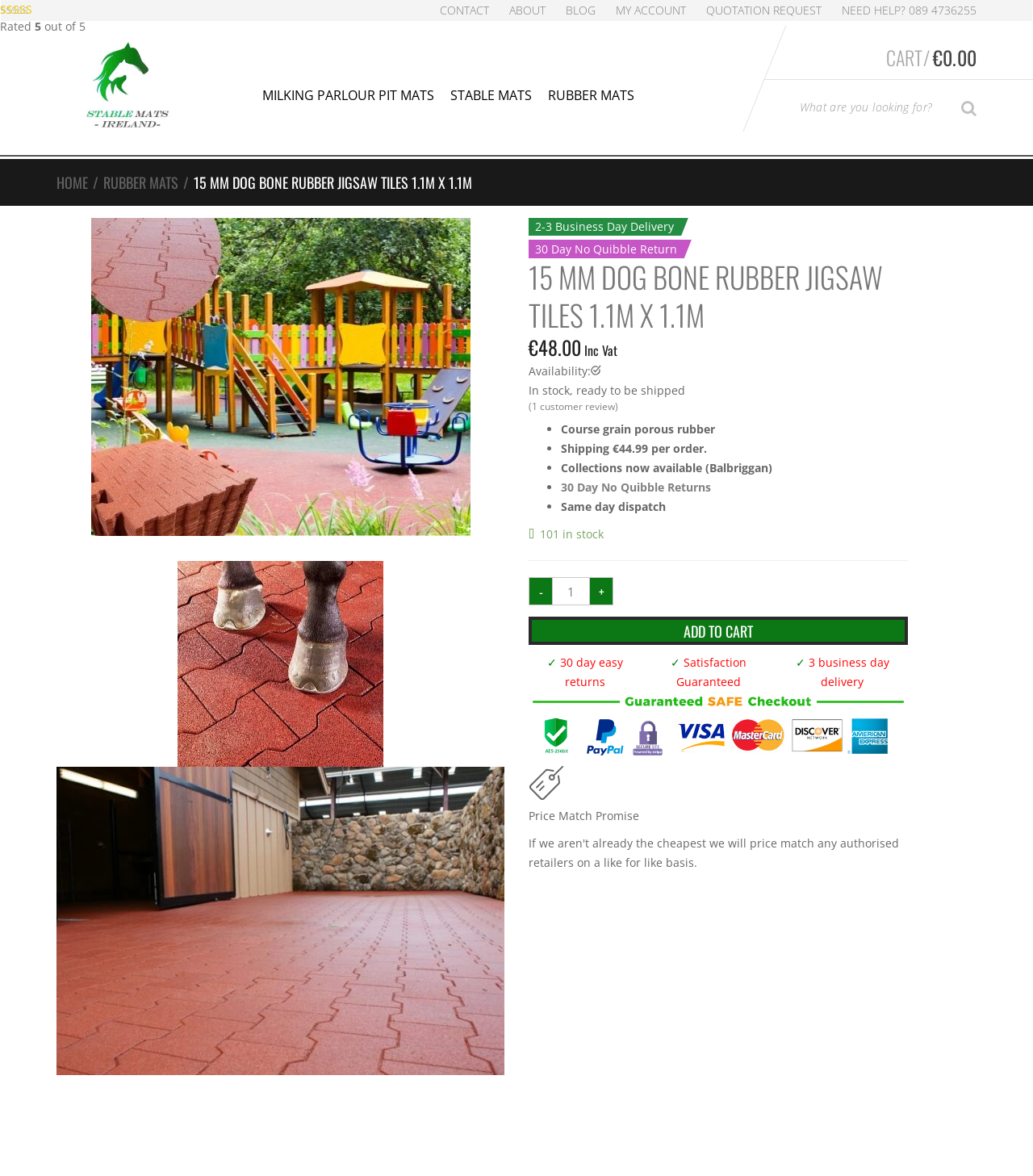Please give the bounding box coordinates of the area that should be clicked to fulfill the following instruction: "View the cart". The coordinates should be in the format of four float numbers from 0 to 1, i.e., [left, top, right, bottom].

[0.74, 0.04, 0.945, 0.057]